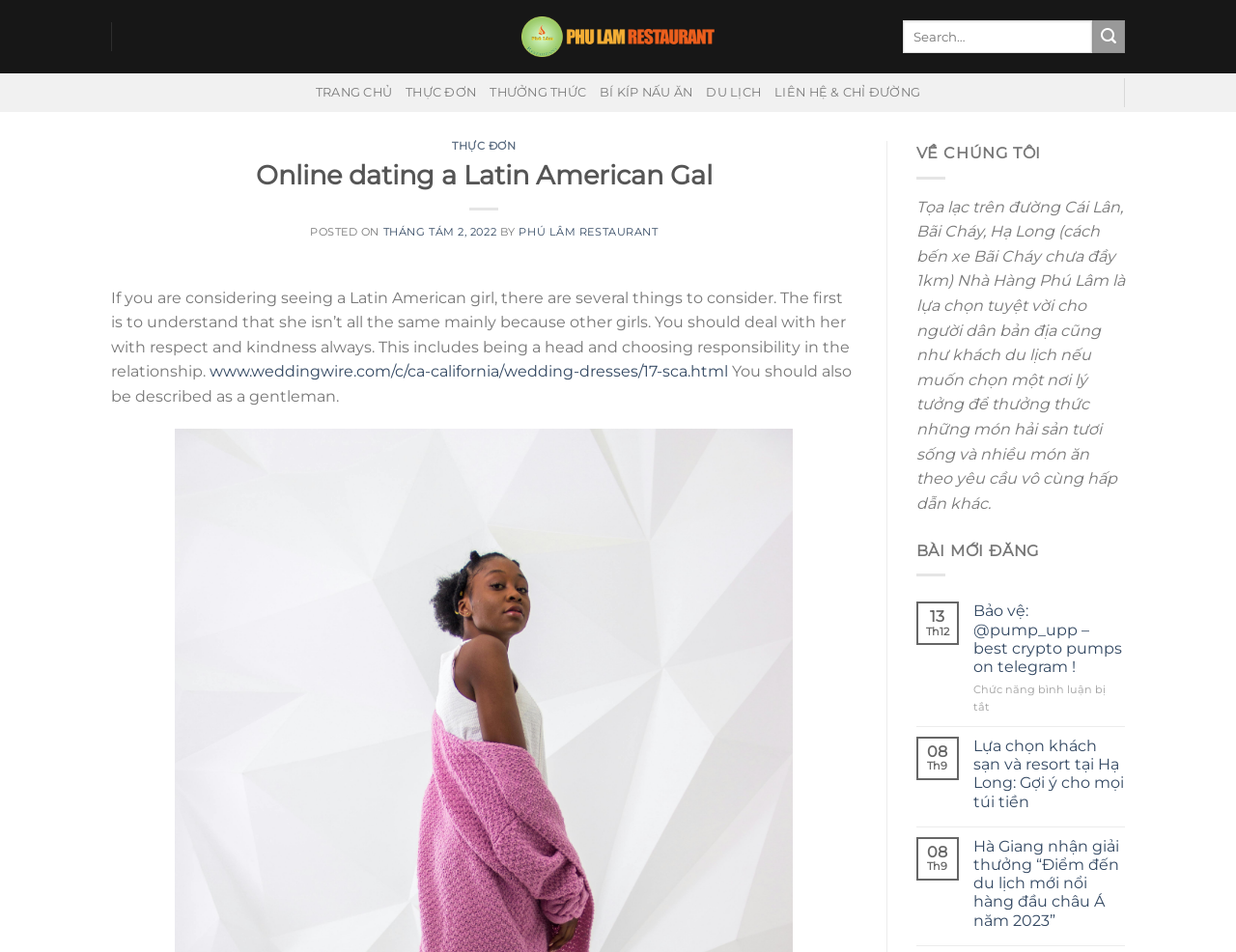Kindly provide the bounding box coordinates of the section you need to click on to fulfill the given instruction: "Click on the 'TRANG CHỦ' link".

[0.255, 0.077, 0.317, 0.118]